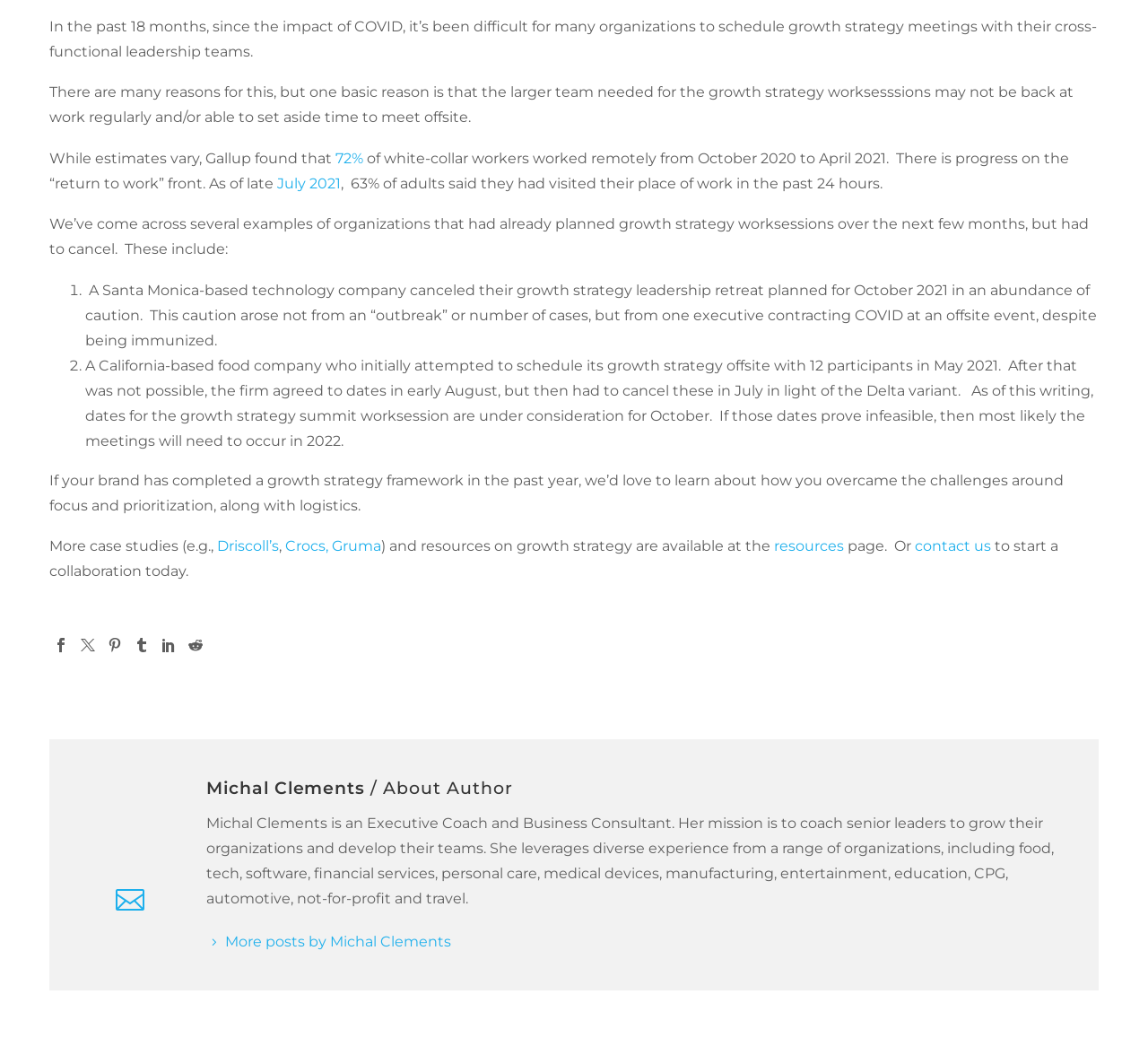Locate the bounding box coordinates of the area you need to click to fulfill this instruction: 'View more posts by Michal Clements'. The coordinates must be in the form of four float numbers ranging from 0 to 1: [left, top, right, bottom].

[0.18, 0.877, 0.393, 0.893]